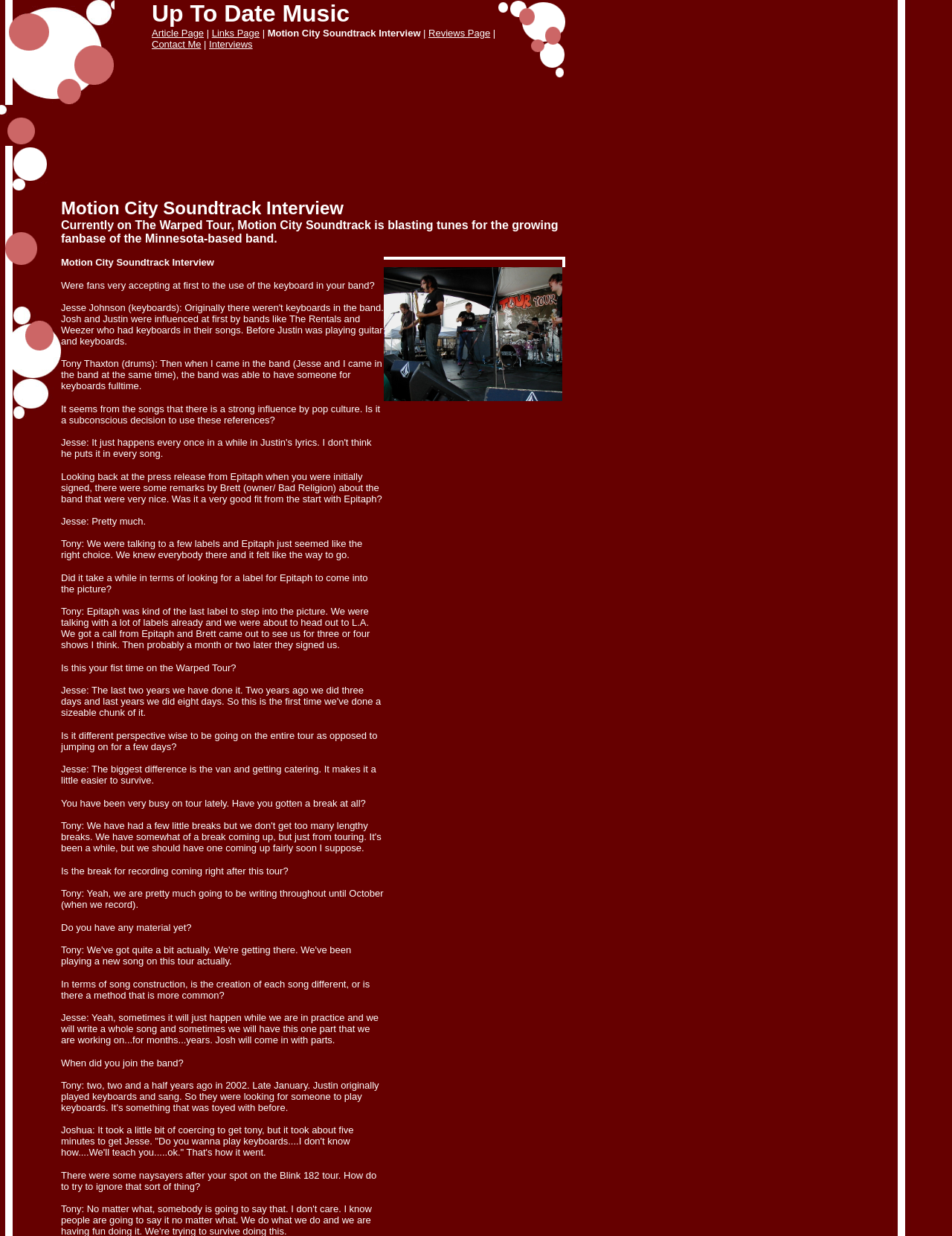What is the name of the band being interviewed?
Refer to the image and offer an in-depth and detailed answer to the question.

The answer can be found in the title of the webpage, 'Motion City Soundtrack Interview', and also in the text content of the webpage, where the band members are quoted.